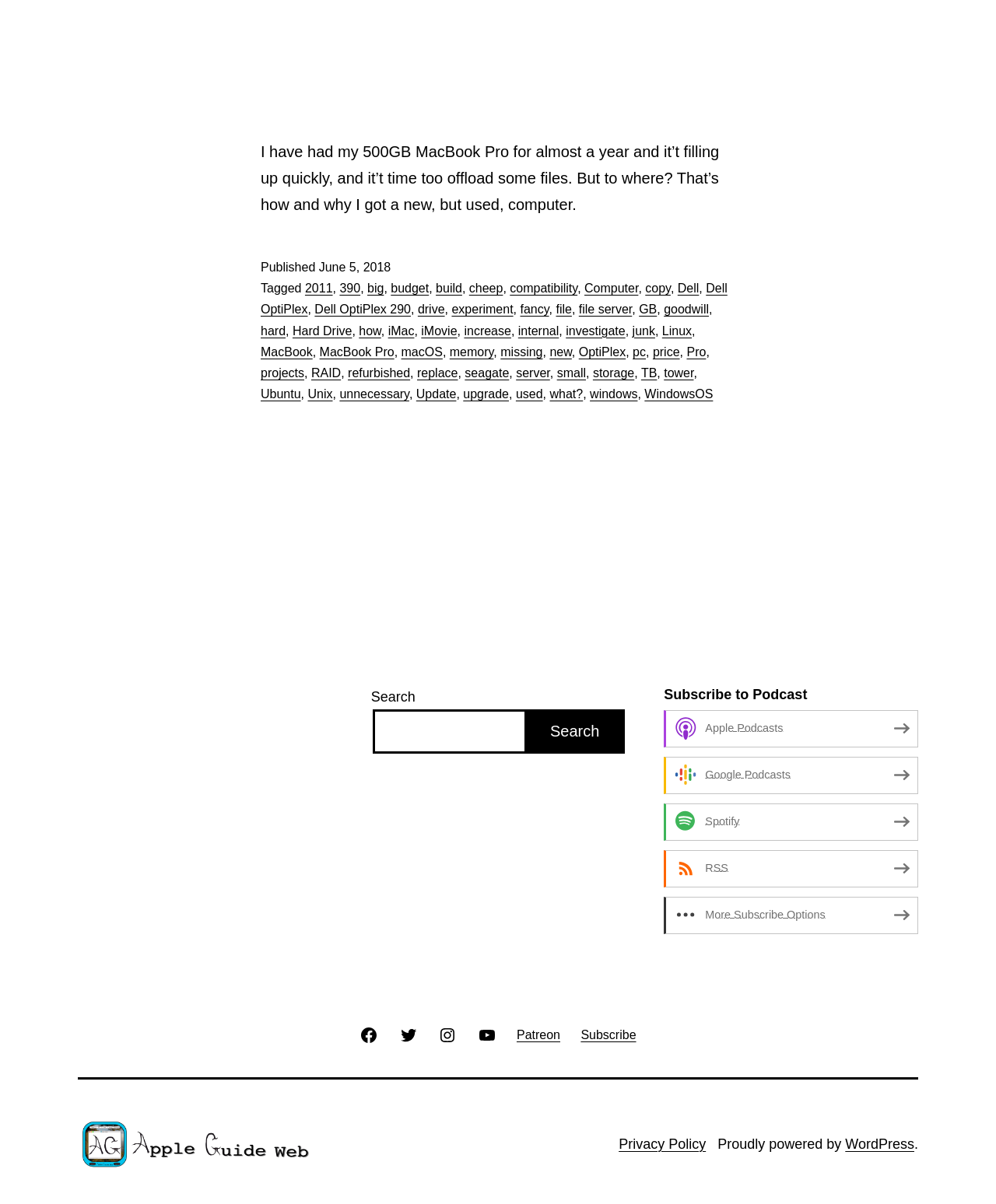Find and specify the bounding box coordinates that correspond to the clickable region for the instruction: "Click the link 'storage'".

[0.595, 0.304, 0.637, 0.315]